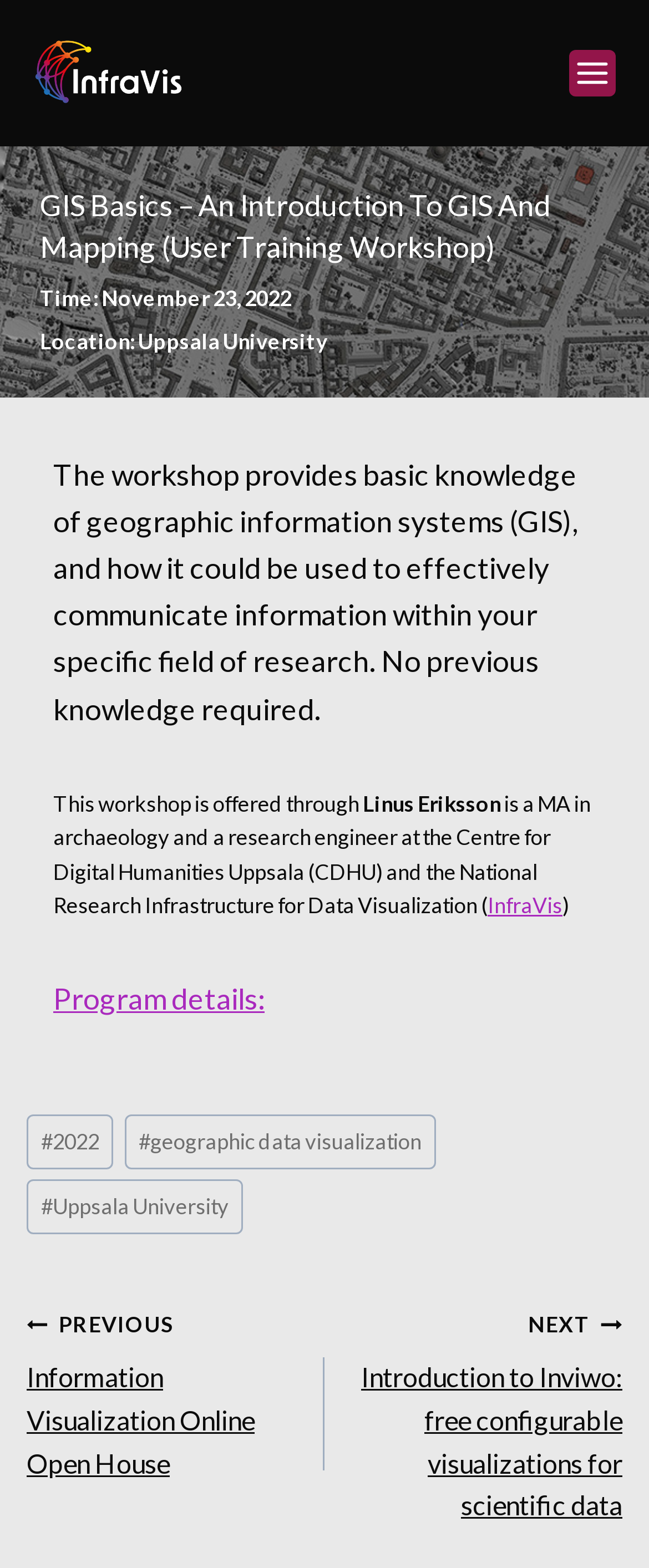What is the topic of the workshop?
Utilize the image to construct a detailed and well-explained answer.

The topic of the workshop can be determined by reading the heading 'GIS Basics – An Introduction To GIS And Mapping (User Training Workshop)' which is located at the top of the main content area.